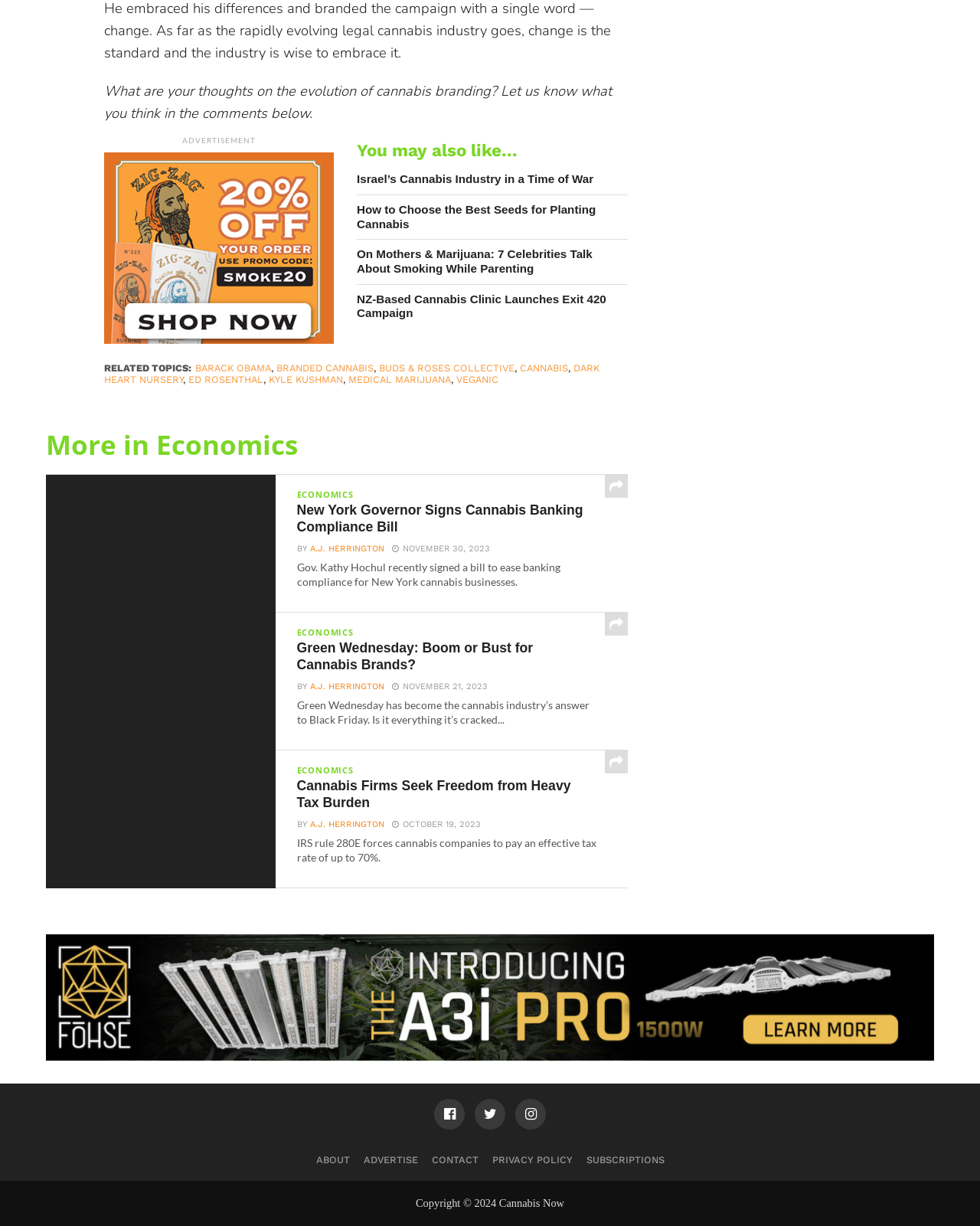Please identify the bounding box coordinates of the element I need to click to follow this instruction: "Click on the 'ABOUT' link".

[0.322, 0.942, 0.357, 0.951]